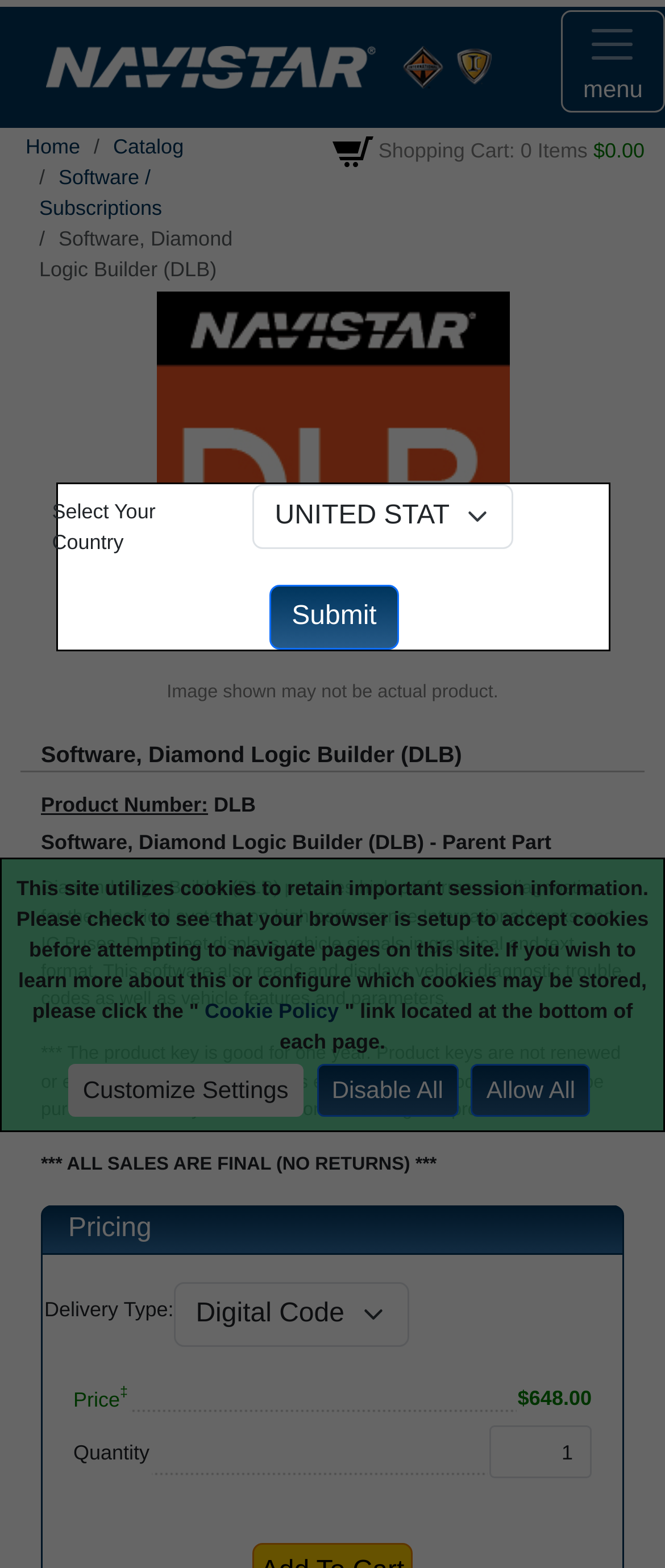Bounding box coordinates are specified in the format (top-left x, top-left y, bottom-right x, bottom-right y). All values are floating point numbers bounded between 0 and 1. Please provide the bounding box coordinate of the region this sentence describes: Shopping Cart: 0 Items

[0.569, 0.089, 0.884, 0.104]